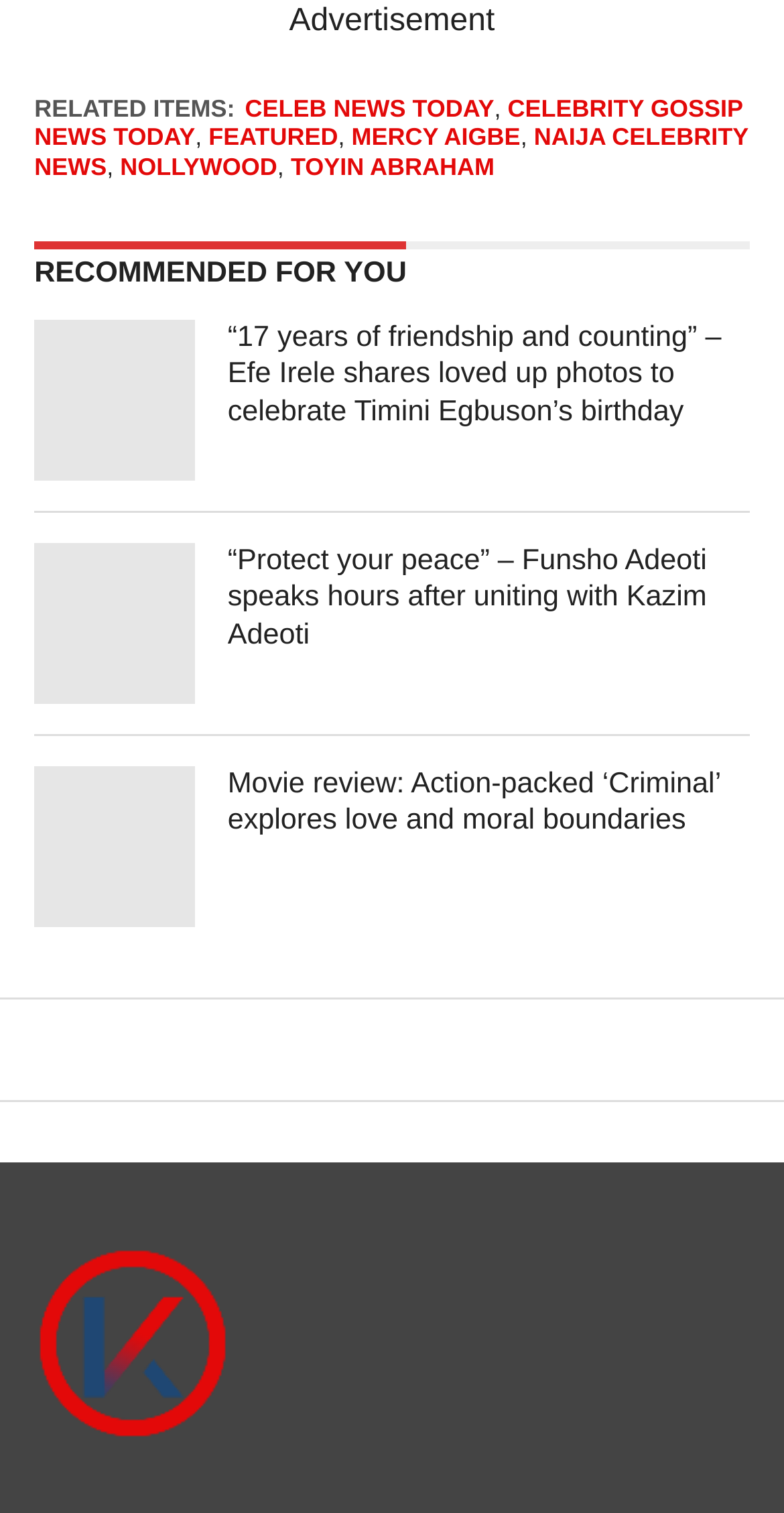What is the name of the celebrity in the first recommended article?
Please look at the screenshot and answer in one word or a short phrase.

Efe Irele